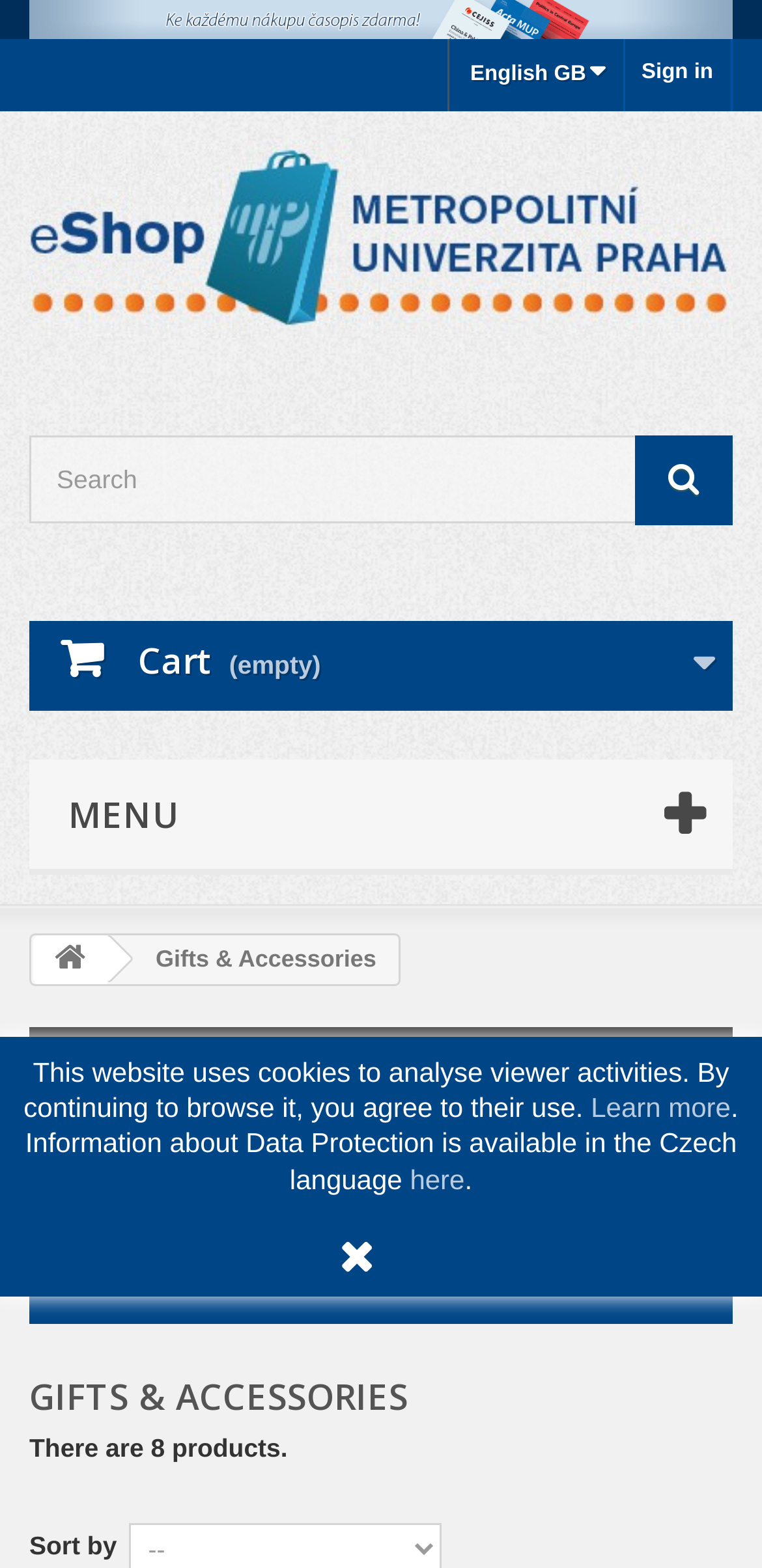Locate the bounding box coordinates of the item that should be clicked to fulfill the instruction: "Learn more about cookies".

[0.775, 0.696, 0.959, 0.716]